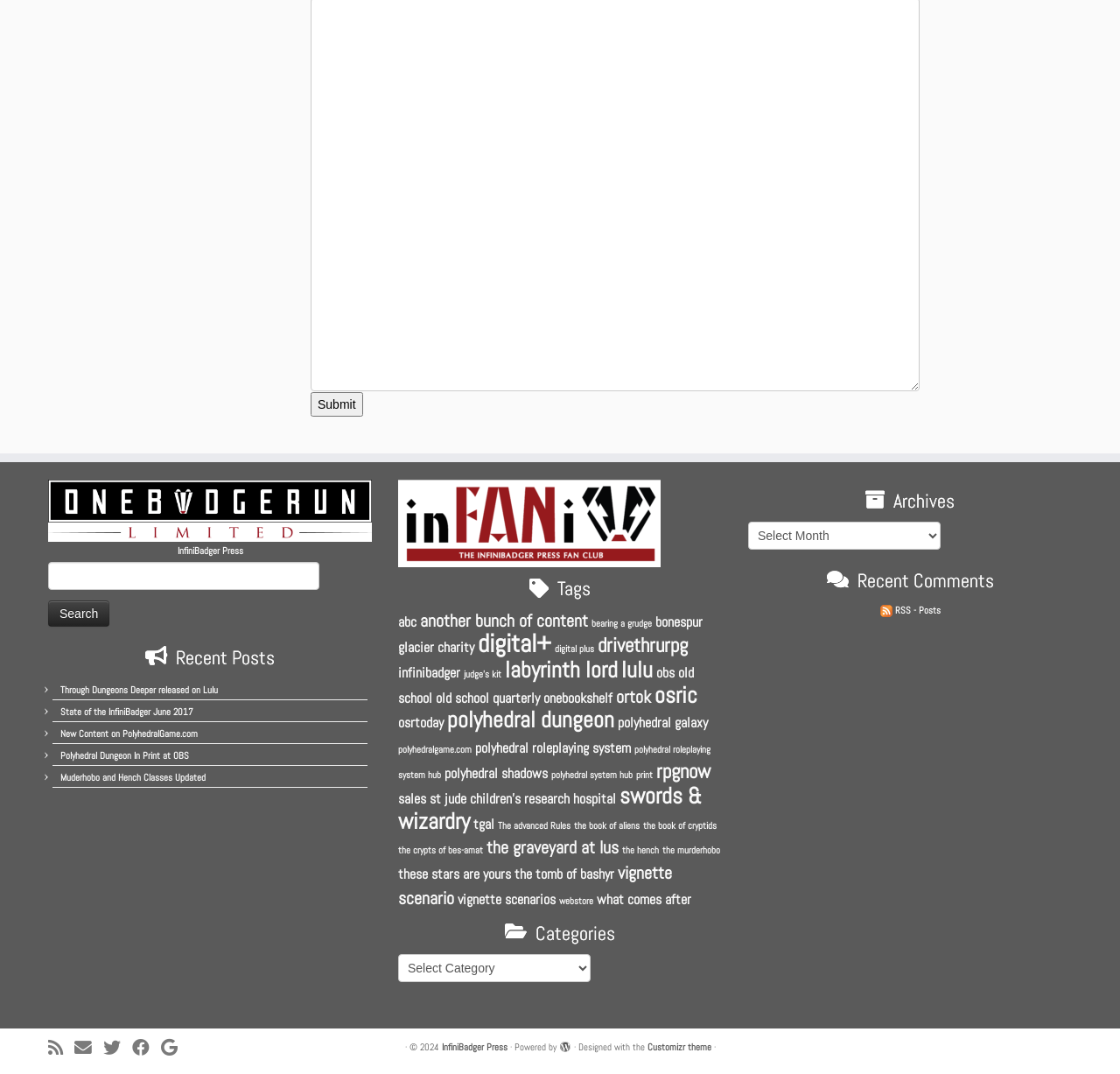Find the bounding box coordinates of the element to click in order to complete the given instruction: "View source."

None